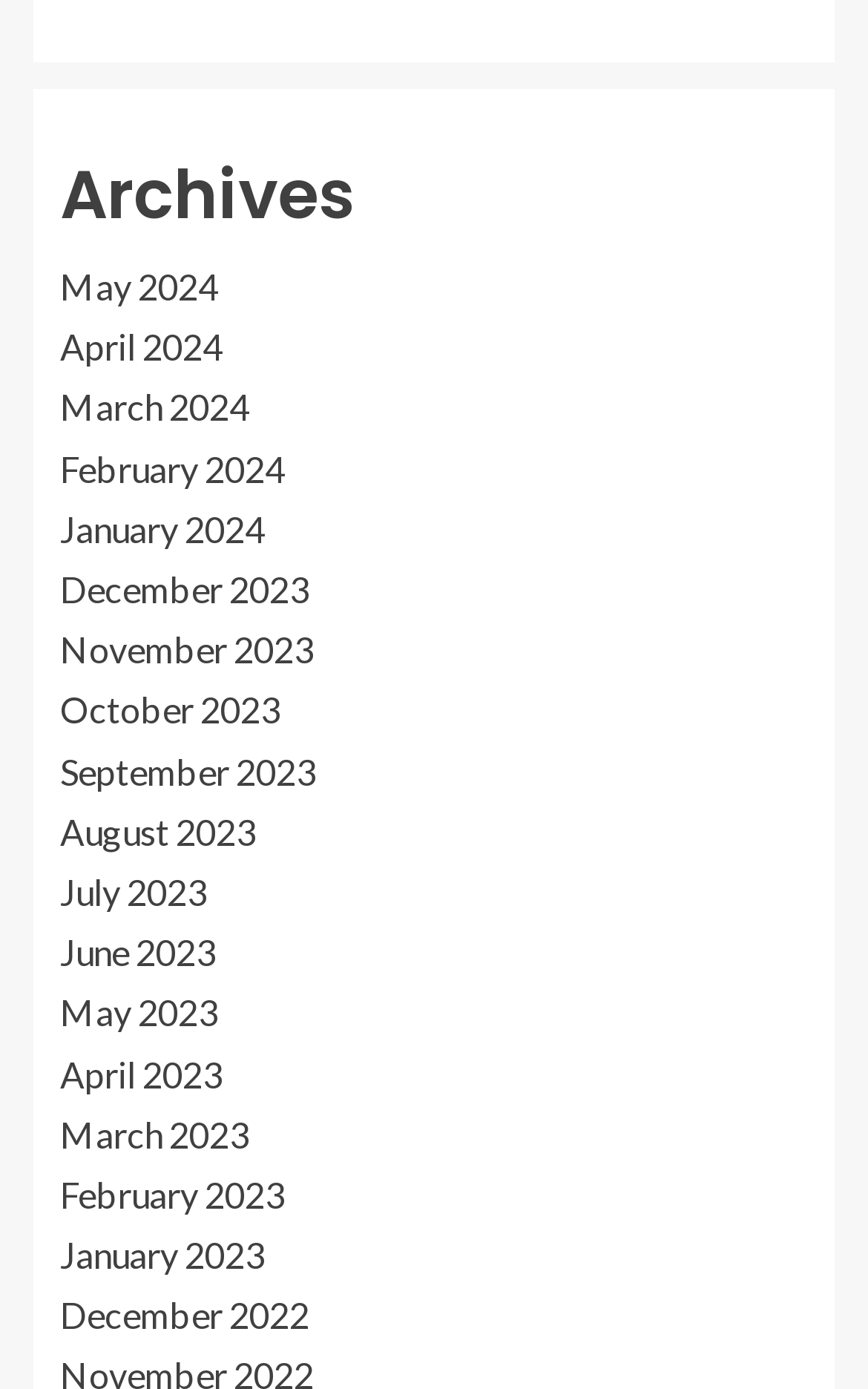How many links are there in the webpage?
Look at the image and answer the question with a single word or phrase.

15